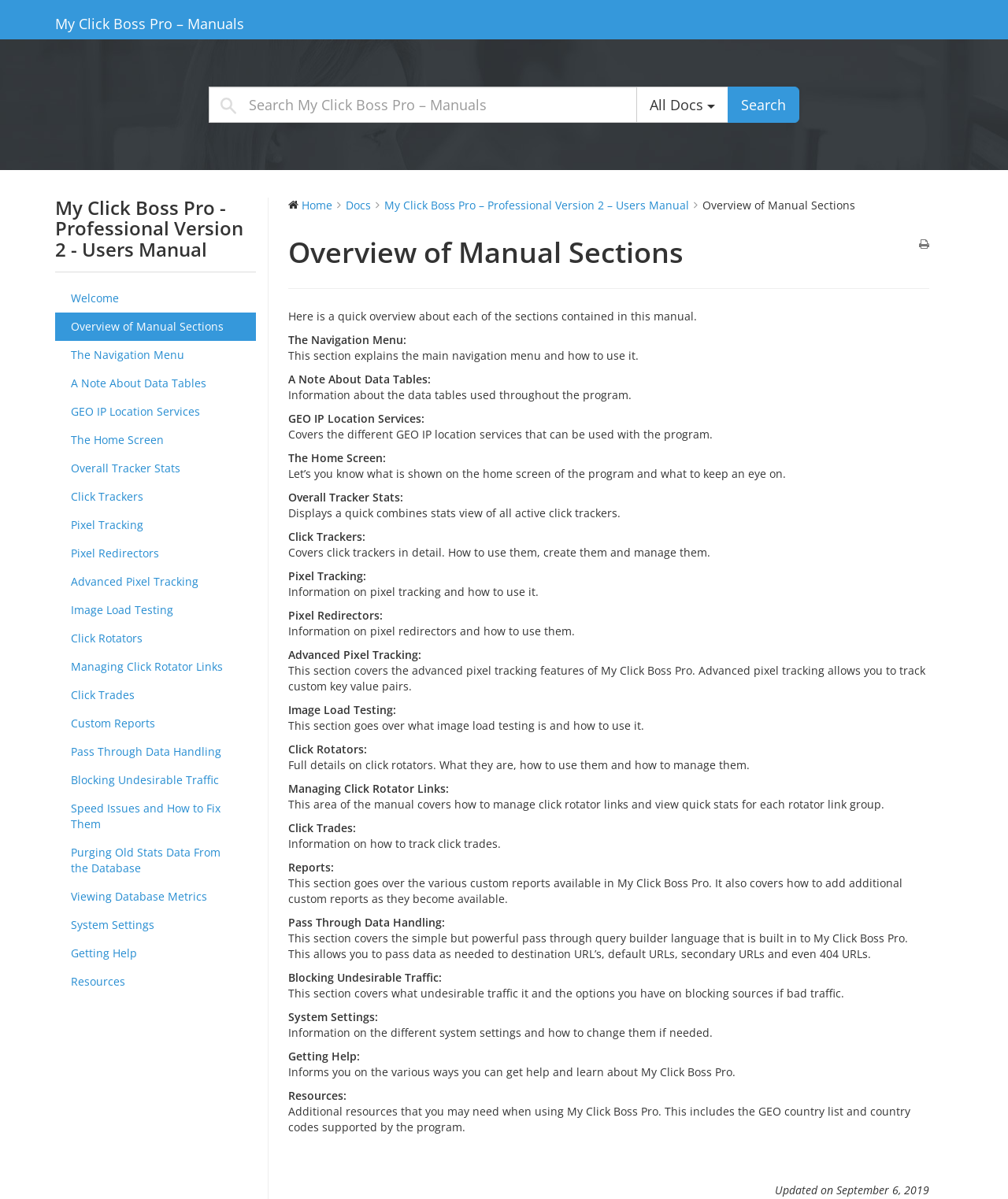Answer the question in a single word or phrase:
How many links are there in the navigation menu?

15